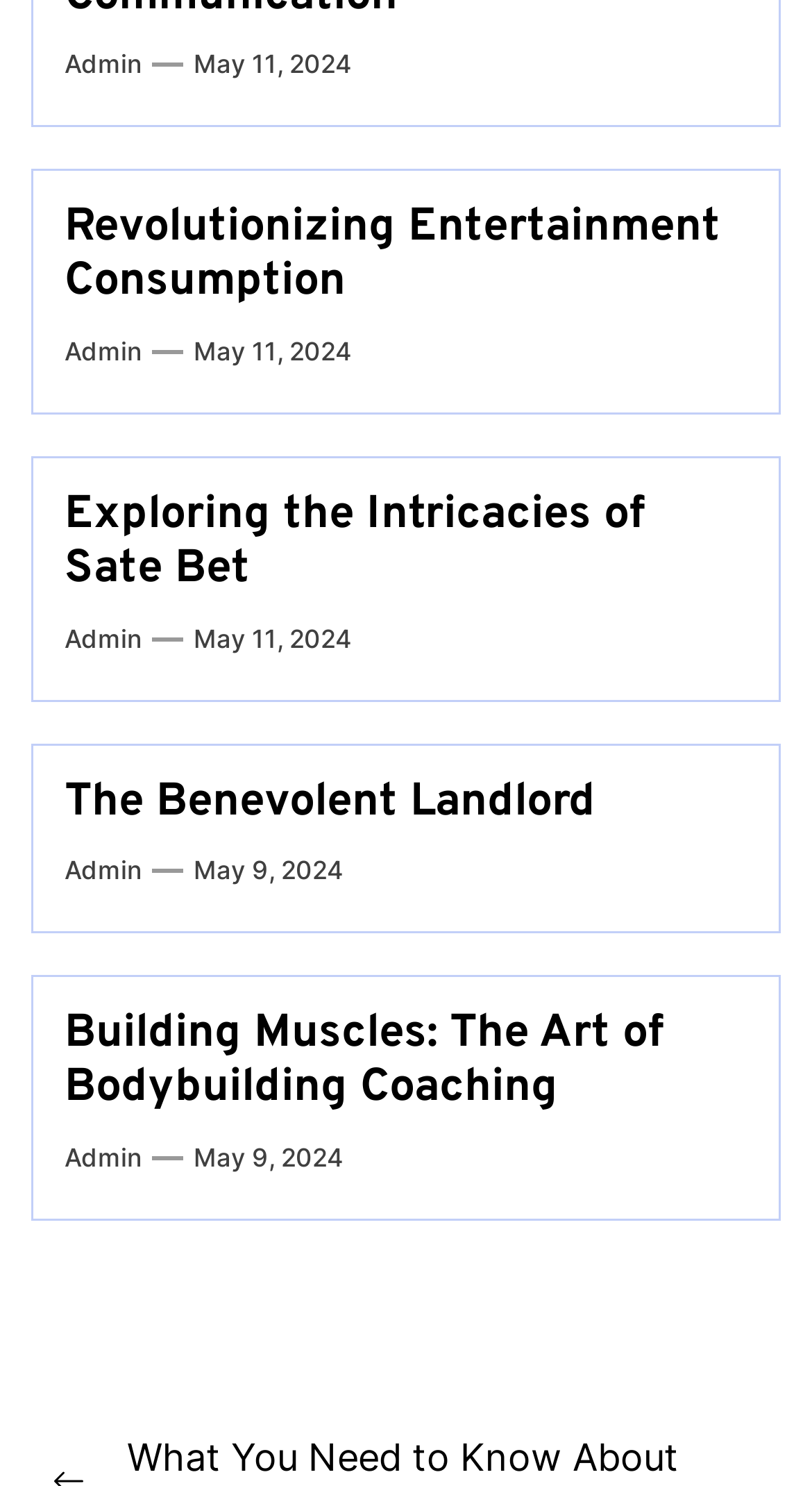Could you specify the bounding box coordinates for the clickable section to complete the following instruction: "Read 'The Benevolent Landlord'"?

[0.079, 0.521, 0.733, 0.559]